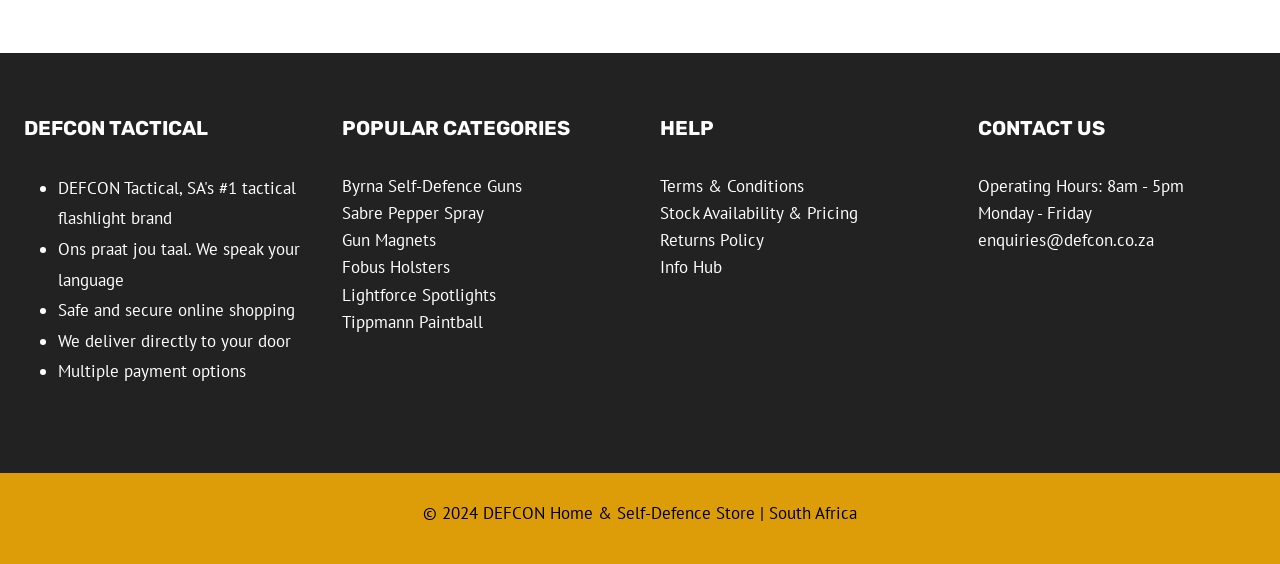Please give the bounding box coordinates of the area that should be clicked to fulfill the following instruction: "Learn about Operating Hours". The coordinates should be in the format of four float numbers from 0 to 1, i.e., [left, top, right, bottom].

[0.764, 0.31, 0.925, 0.349]